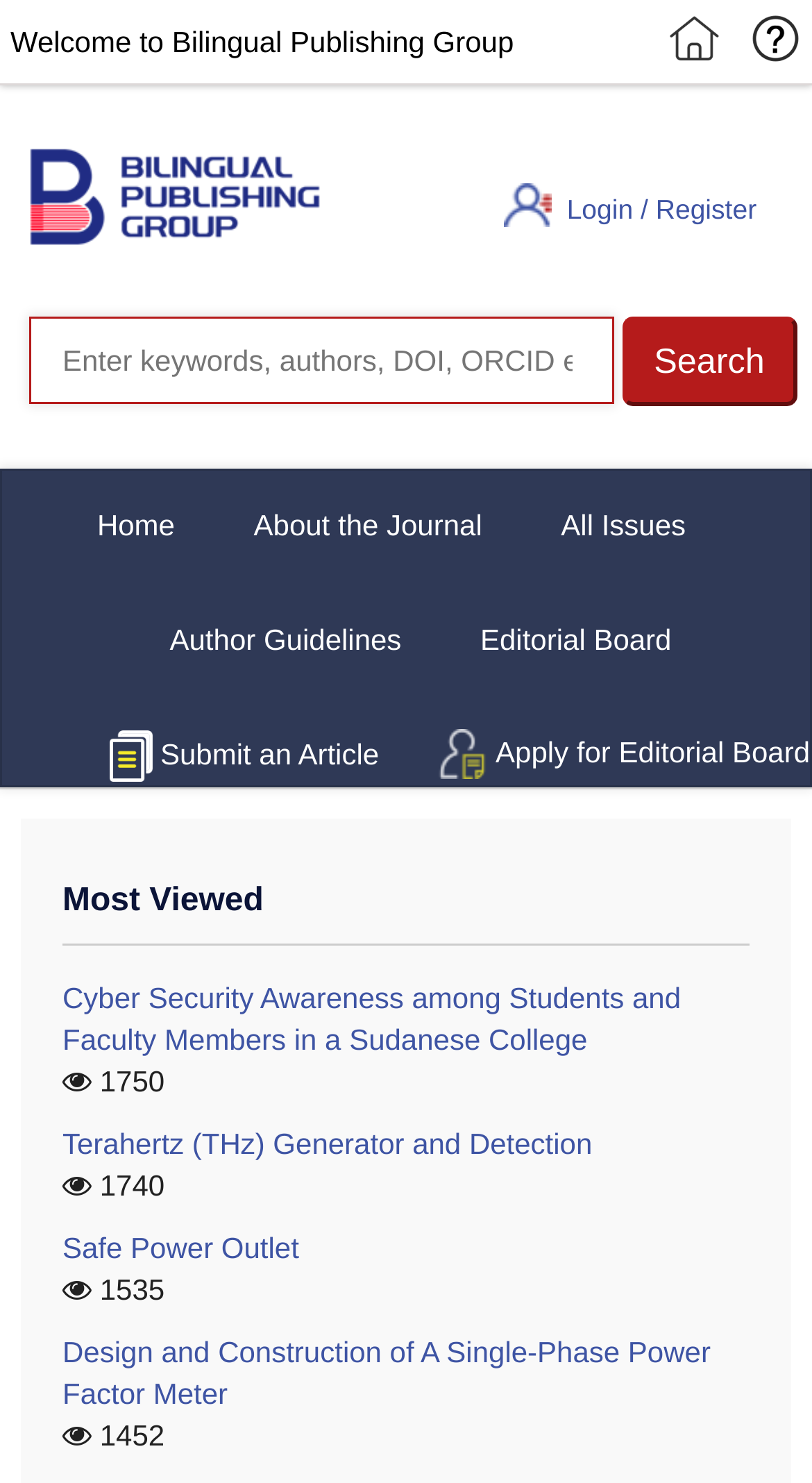Please determine the bounding box coordinates of the section I need to click to accomplish this instruction: "View the article 'Cyber Security Awareness among Students and Faculty Members in a Sudanese College'".

[0.077, 0.662, 0.839, 0.712]